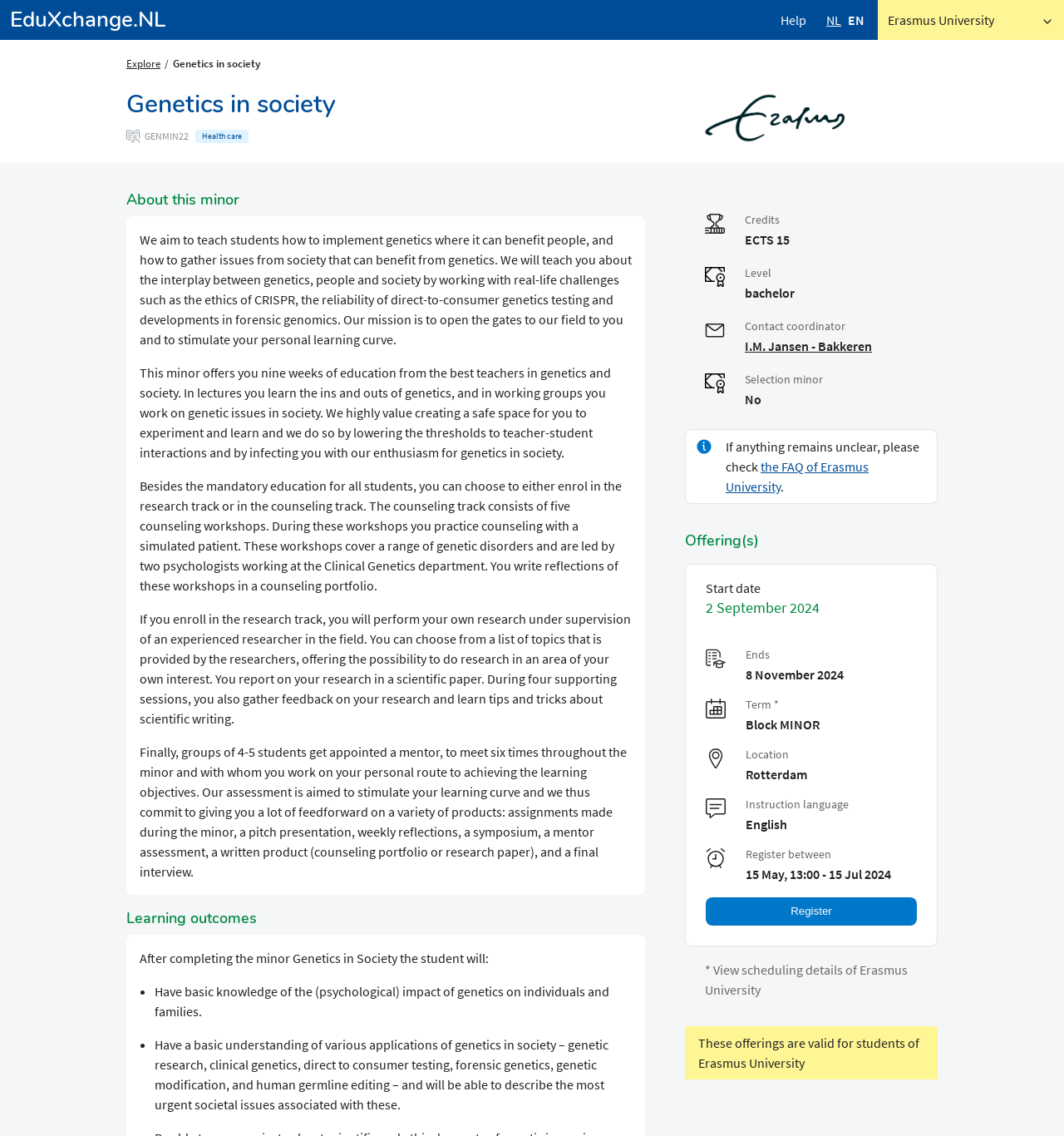Please indicate the bounding box coordinates of the element's region to be clicked to achieve the instruction: "Click the 'Help' link". Provide the coordinates as four float numbers between 0 and 1, i.e., [left, top, right, bottom].

[0.724, 0.0, 0.767, 0.035]